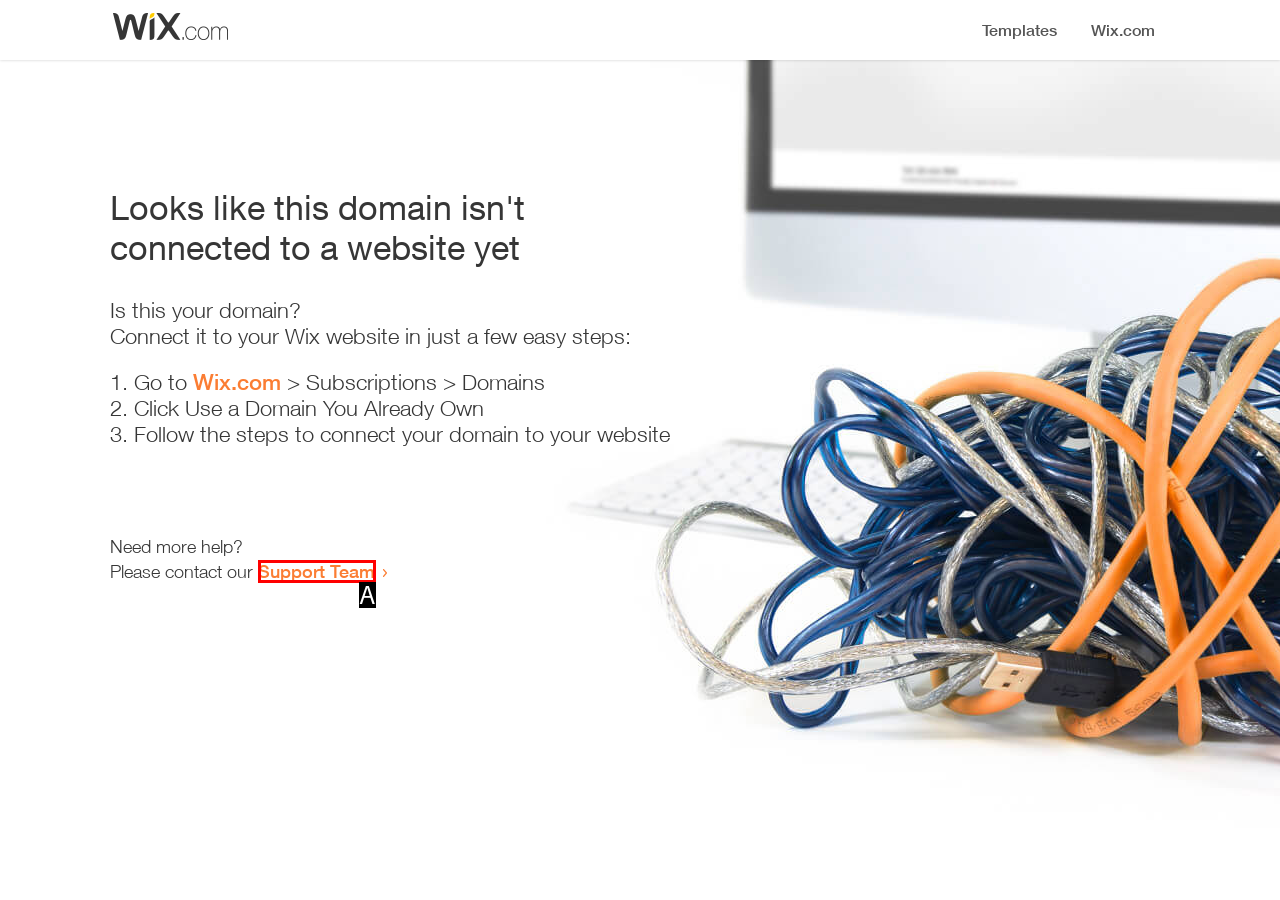Given the description: Support Team, choose the HTML element that matches it. Indicate your answer with the letter of the option.

A